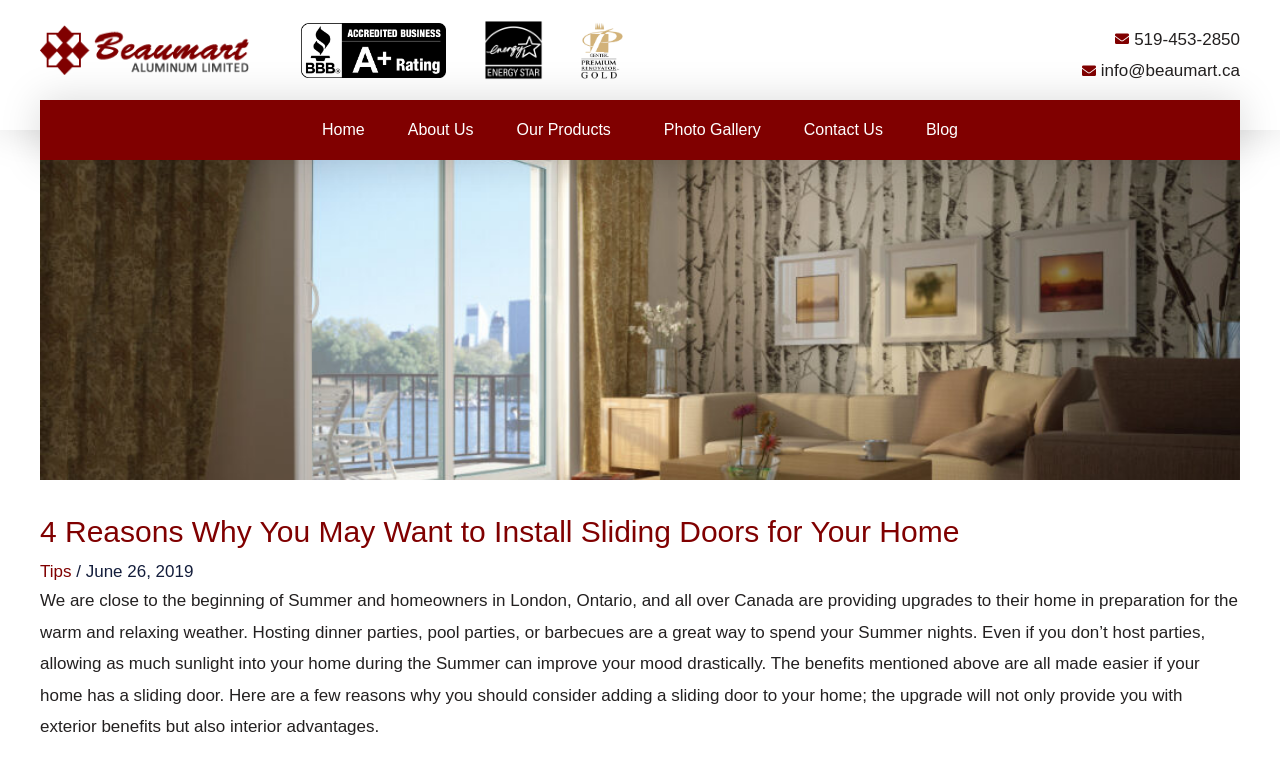Please give a one-word or short phrase response to the following question: 
What is the company name mentioned on the webpage?

Beaumart Aluminum Ltd.